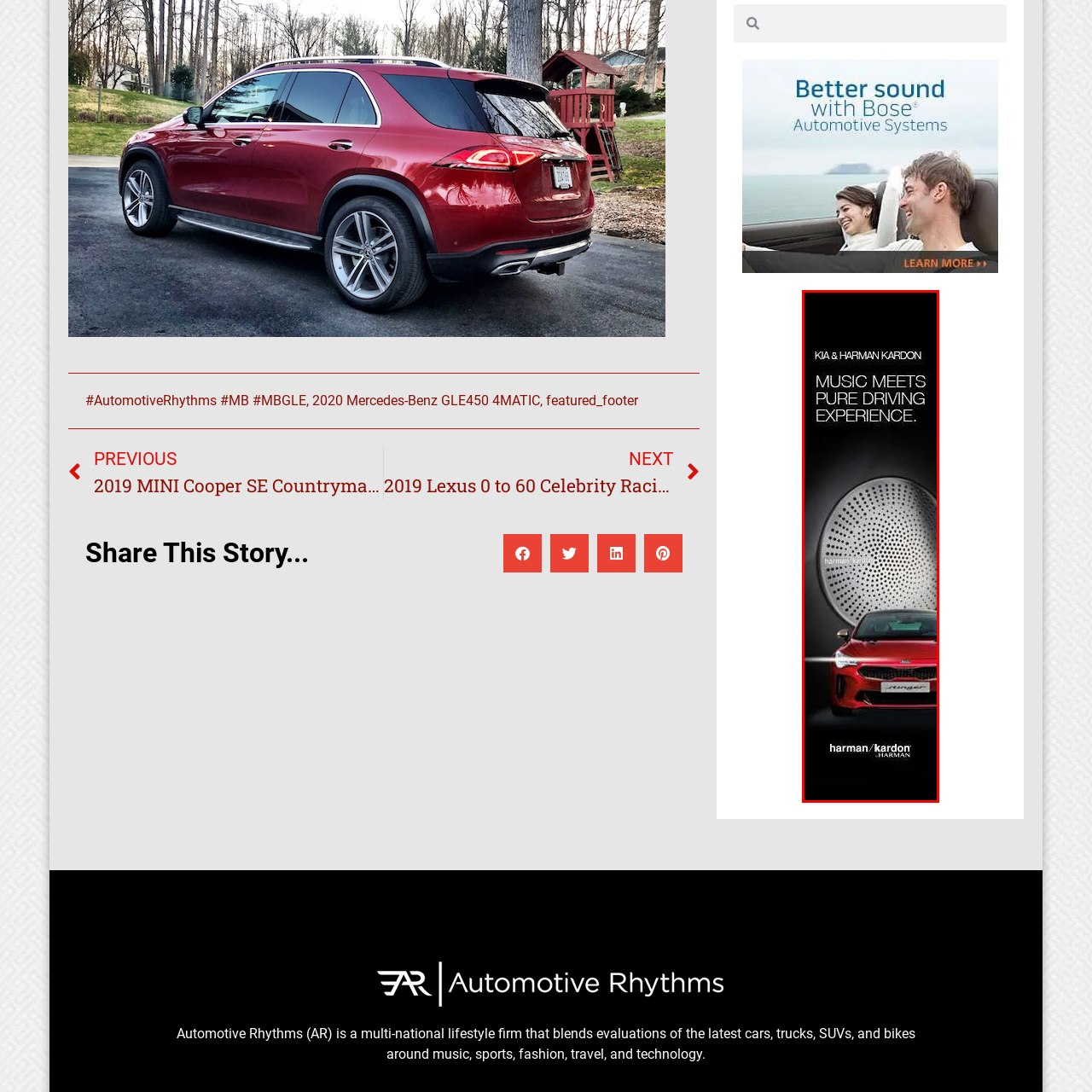What is highlighted behind the car?
Please examine the image highlighted within the red bounding box and respond to the question using a single word or phrase based on the image.

a detailed view of a Harman Kardon speaker grille